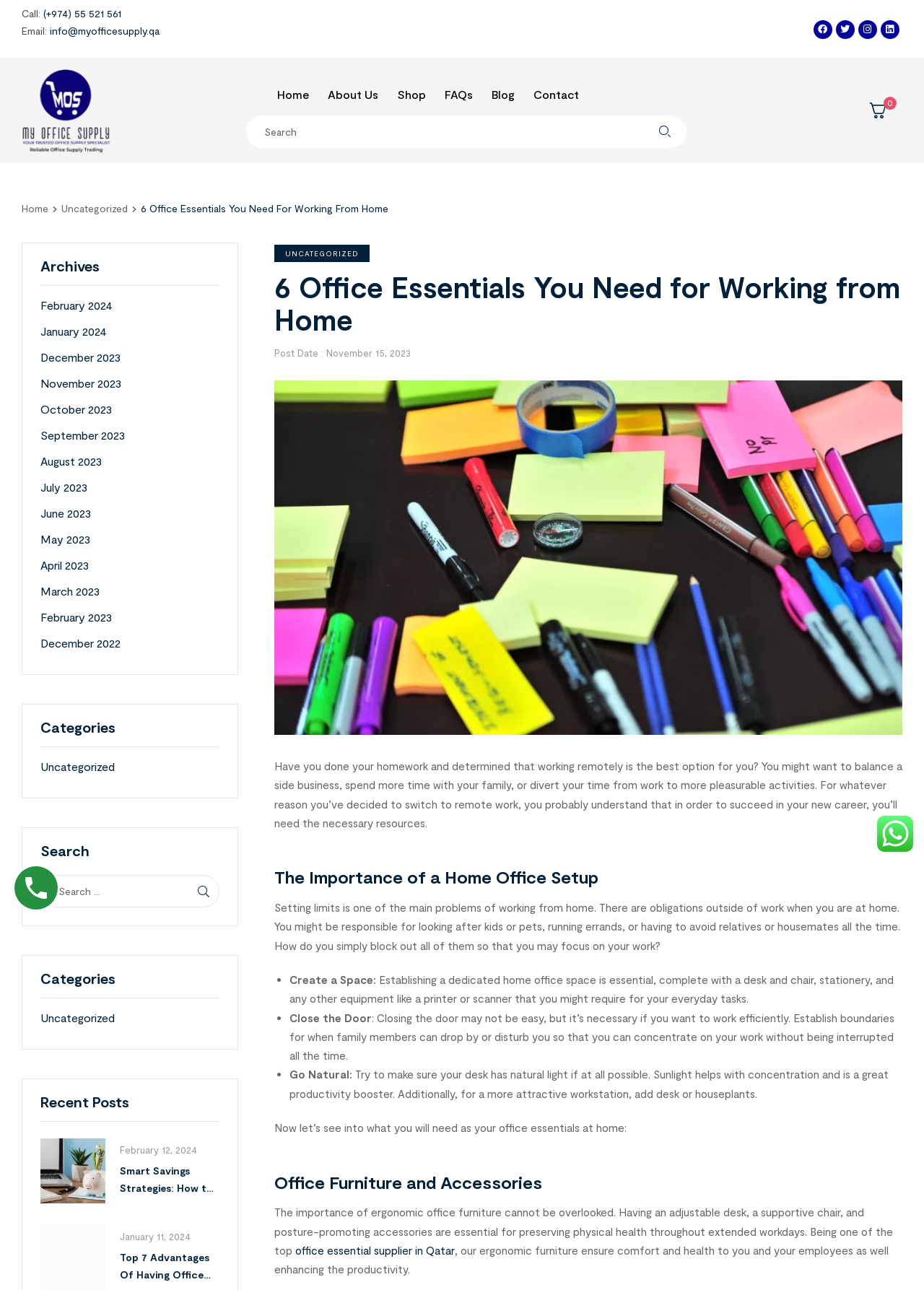Answer the question below in one word or phrase:
What is the phone number to call?

(+974) 55 521 561